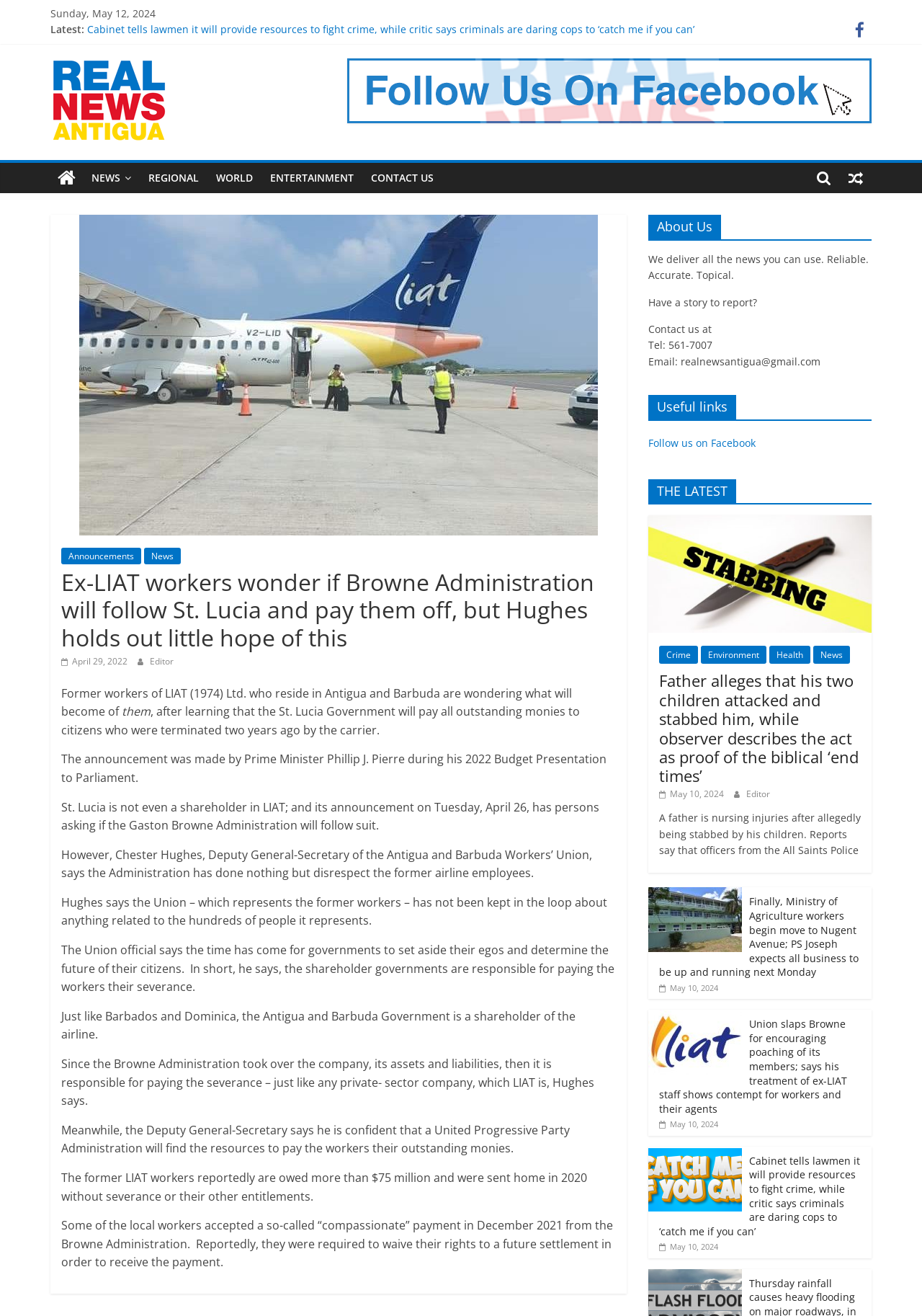Pinpoint the bounding box coordinates of the element you need to click to execute the following instruction: "Check the 'CONTACT US' link". The bounding box should be represented by four float numbers between 0 and 1, in the format [left, top, right, bottom].

[0.393, 0.124, 0.48, 0.147]